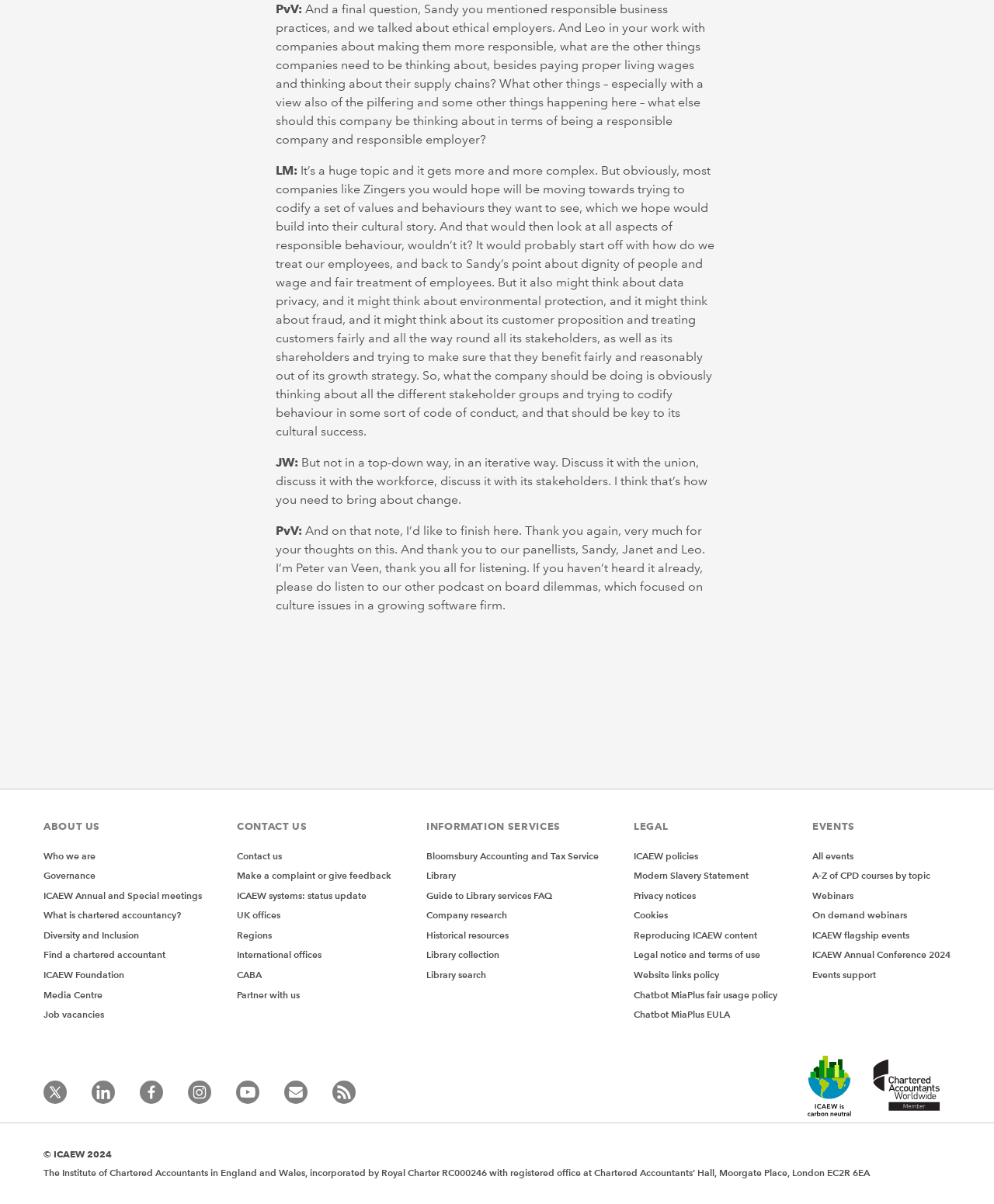What is the purpose of the 'ABOUT US' section?
Can you give a detailed and elaborate answer to the question?

The 'ABOUT US' section appears to provide information about ICAEW, including links to pages about who they are, their governance, and their annual and special meetings.